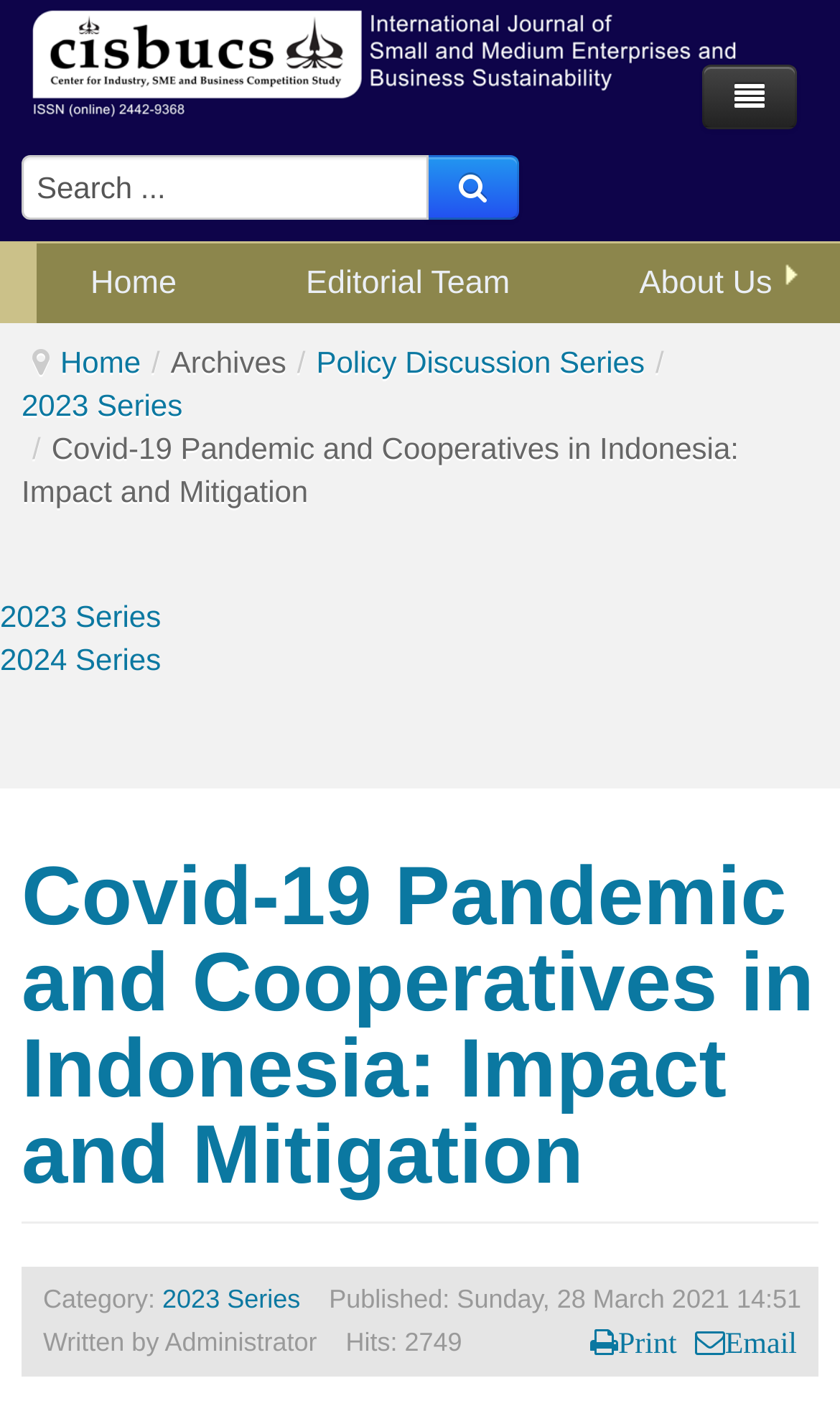Give a one-word or one-phrase response to the question: 
How many volumes are available?

8